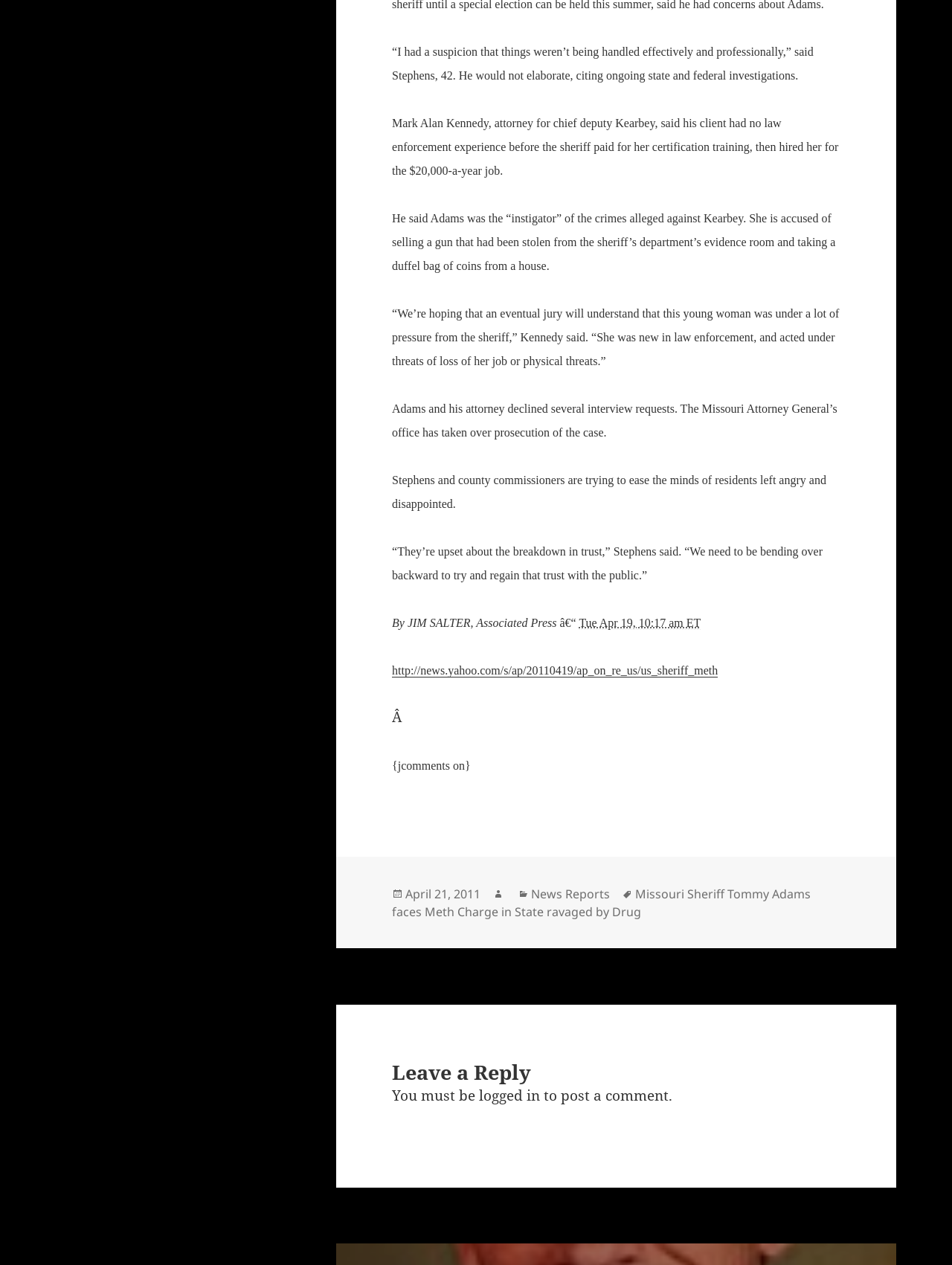Respond to the question below with a single word or phrase: What is the alleged crime committed by Kearbey?

Selling a stolen gun